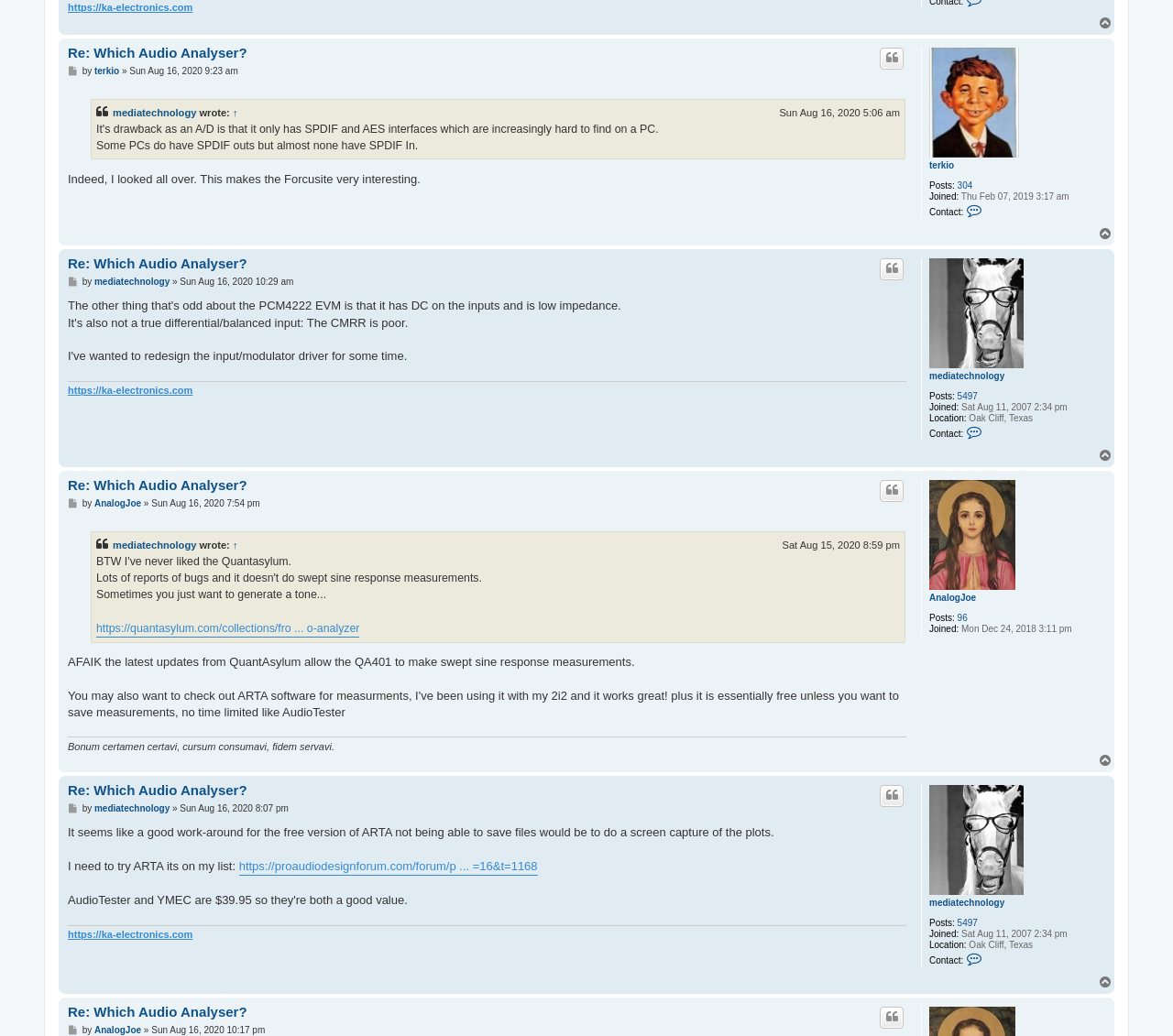Please find the bounding box for the UI element described by: "Quote".

[0.75, 0.463, 0.77, 0.485]